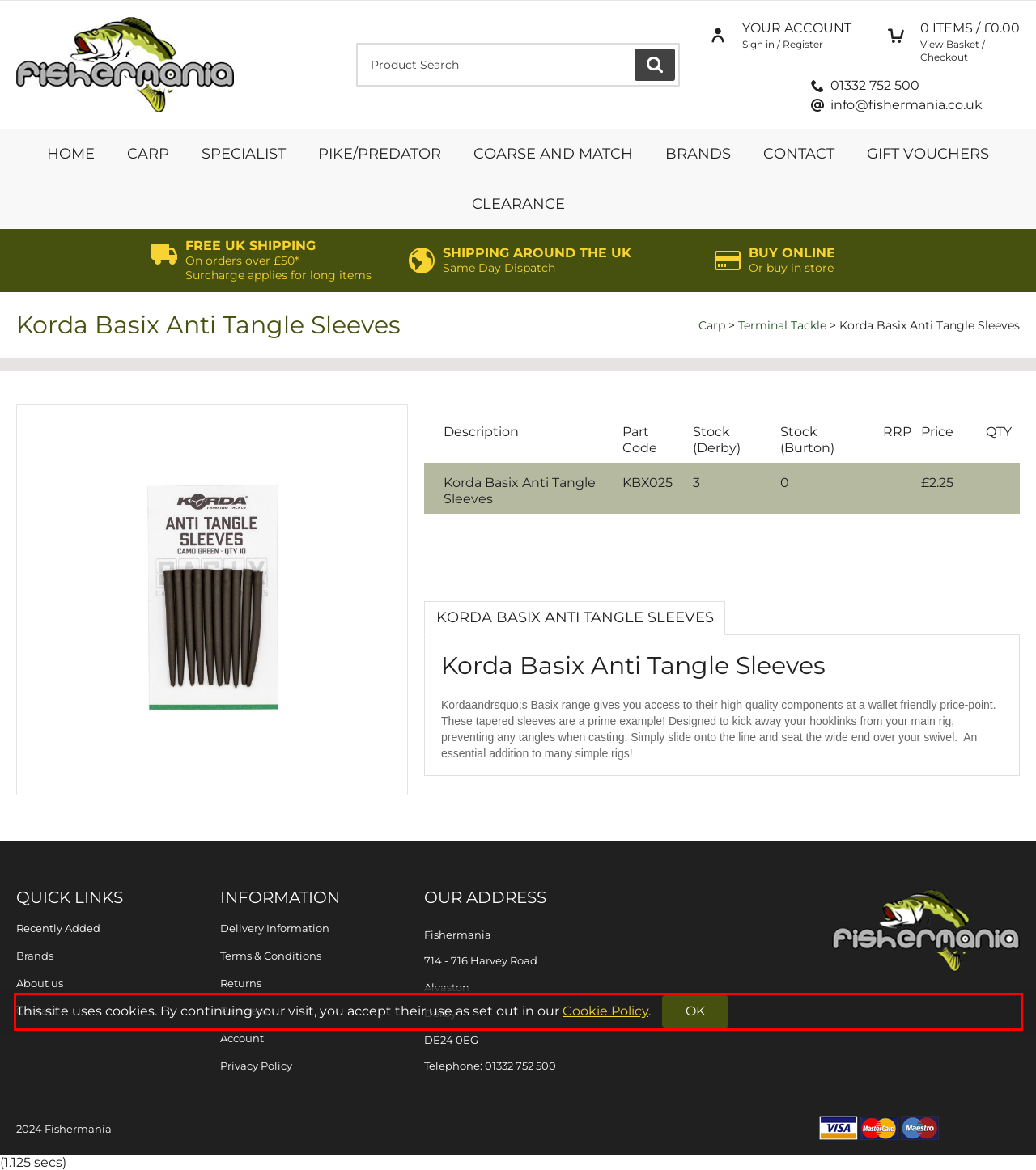Using the provided screenshot of a webpage, recognize and generate the text found within the red rectangle bounding box.

This site uses cookies. By continuing your visit, you accept their use as set out in our Cookie Policy. OK